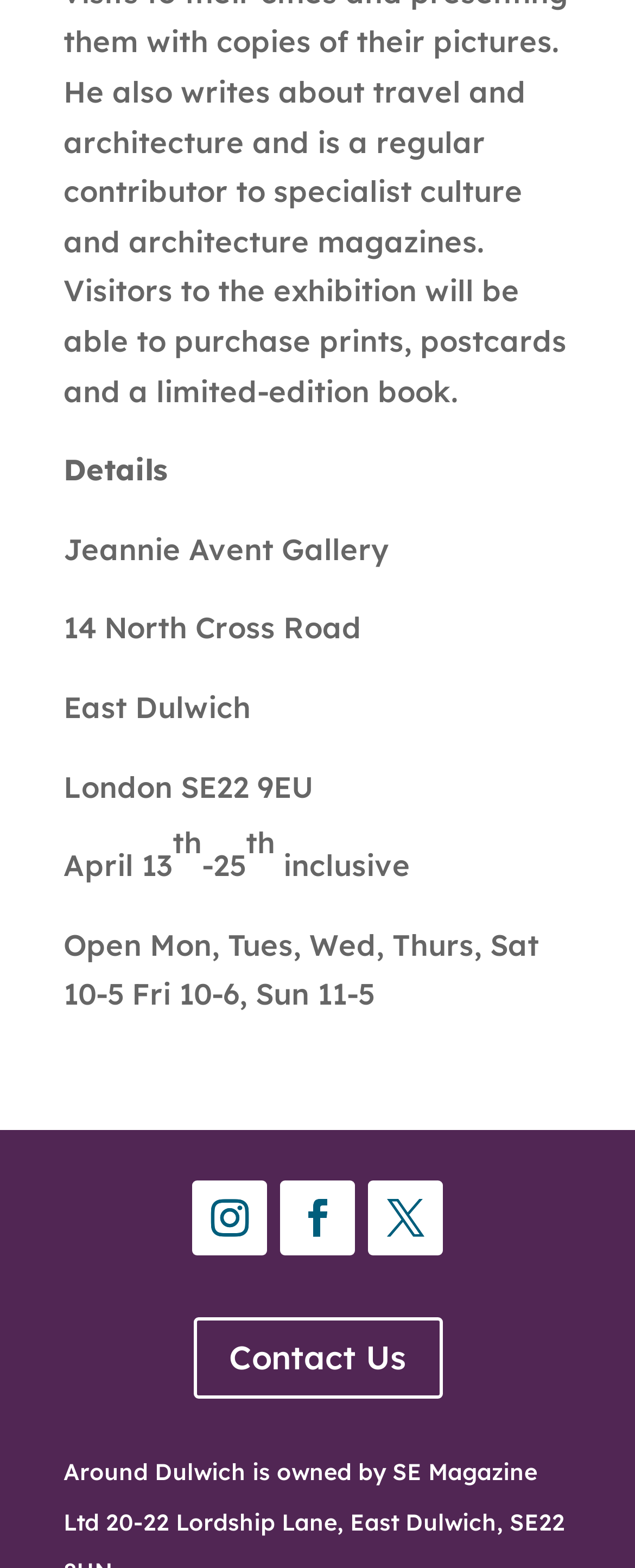Find the UI element described as: "Contact Us" and predict its bounding box coordinates. Ensure the coordinates are four float numbers between 0 and 1, [left, top, right, bottom].

[0.304, 0.84, 0.696, 0.892]